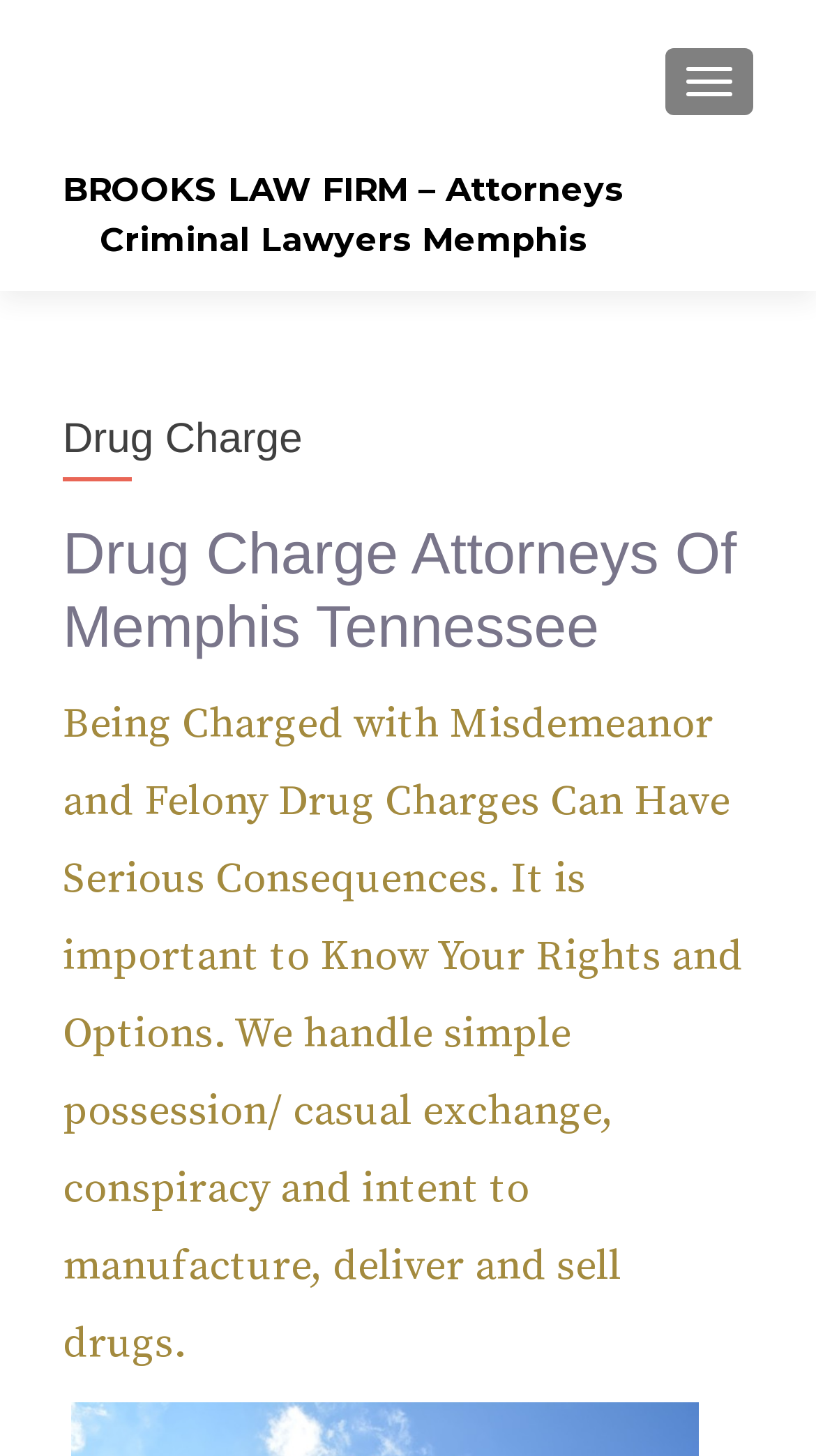Please find and report the primary heading text from the webpage.

BROOKS LAW FIRM – Attorneys